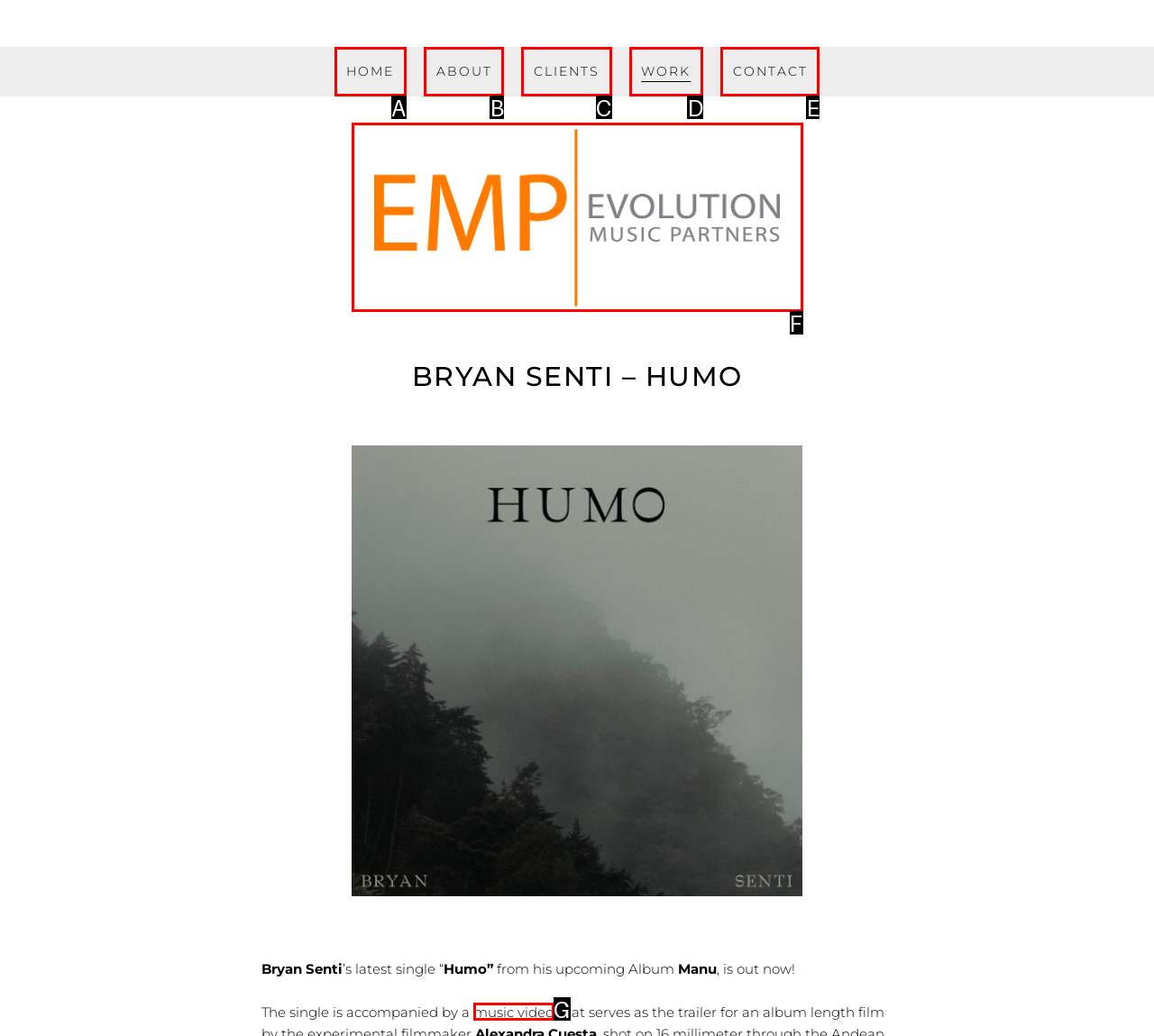Identify the HTML element that matches the description: Clients
Respond with the letter of the correct option.

C